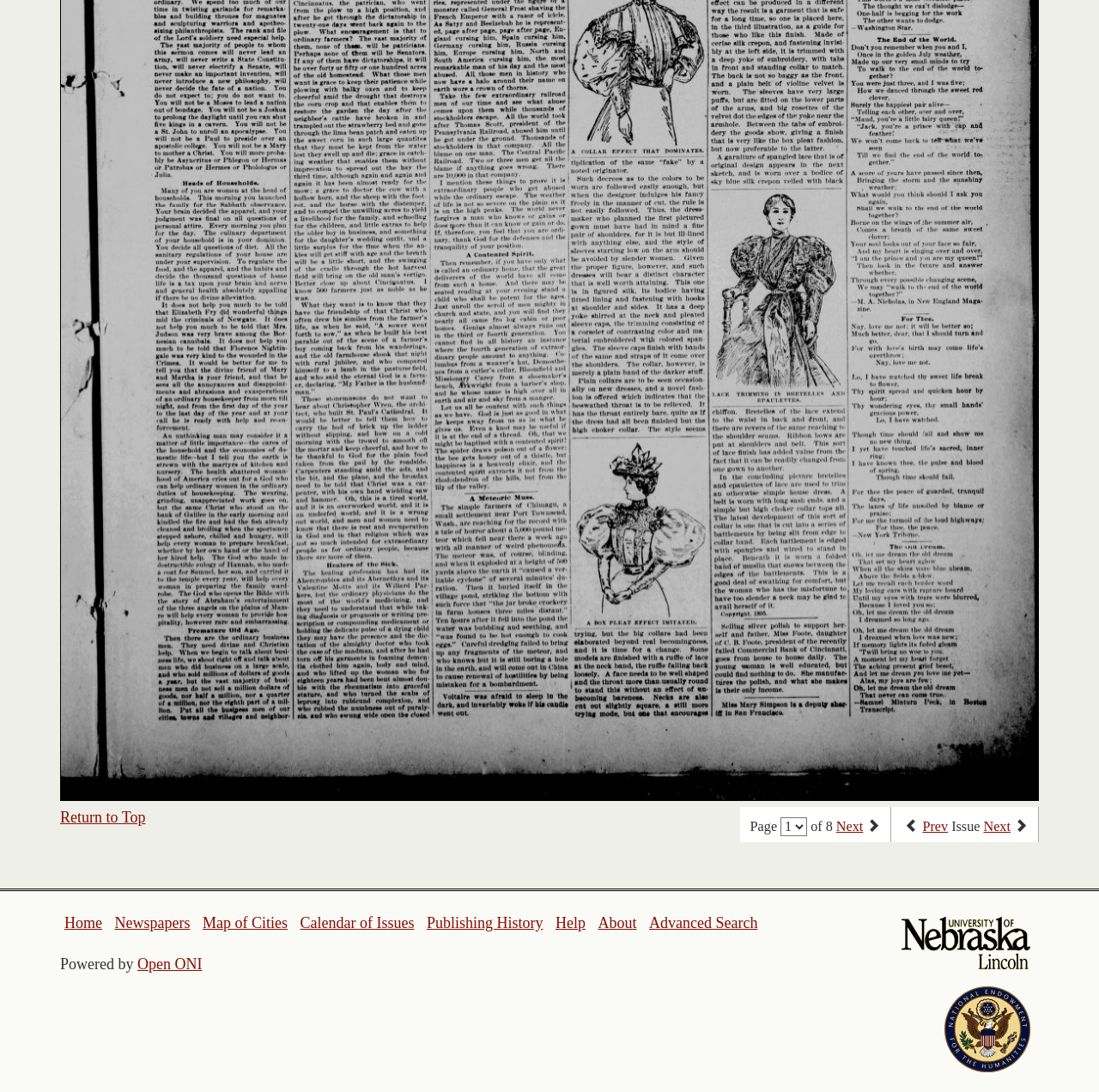Locate the bounding box coordinates of the area you need to click to fulfill this instruction: 'perform an advanced search'. The coordinates must be in the form of four float numbers ranging from 0 to 1: [left, top, right, bottom].

[0.591, 0.837, 0.689, 0.853]